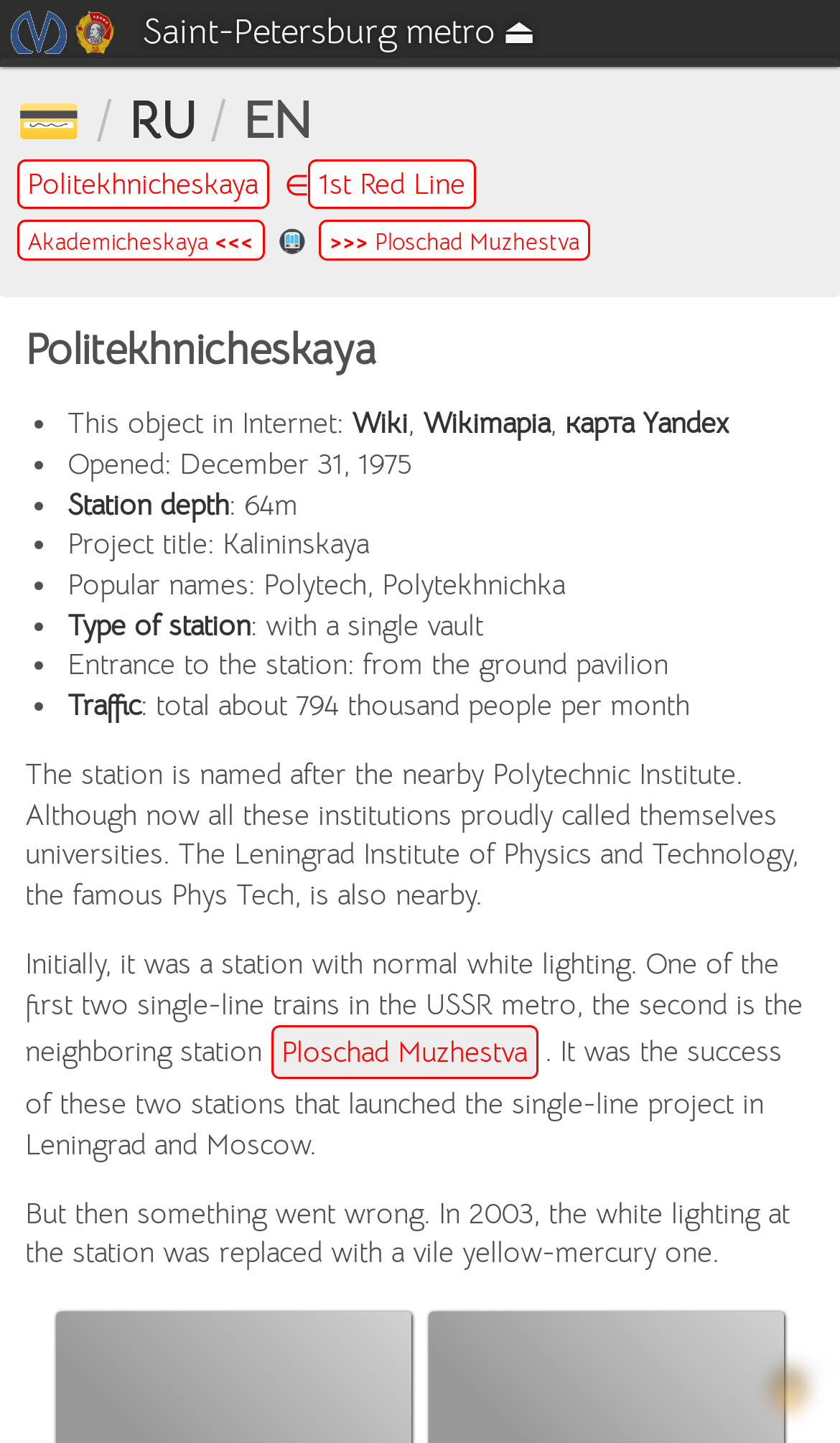What is the type of station?
Could you answer the question with a detailed and thorough explanation?

The type of station can be found in the list of facts about the station, where it is mentioned that the 'Type of station' is 'with a single vault'.